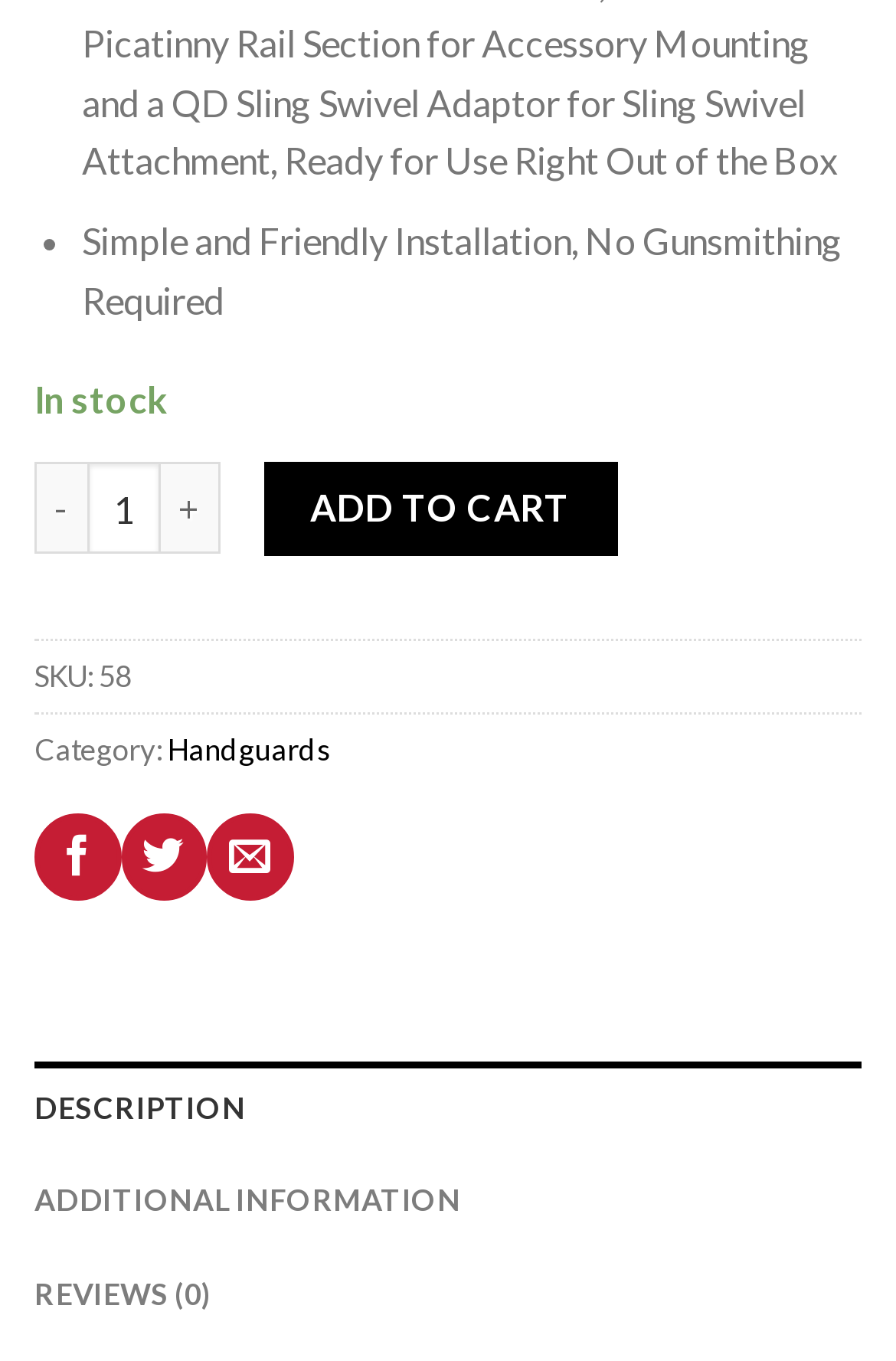Answer the question below with a single word or a brief phrase: 
What is the minimum quantity that can be ordered?

1